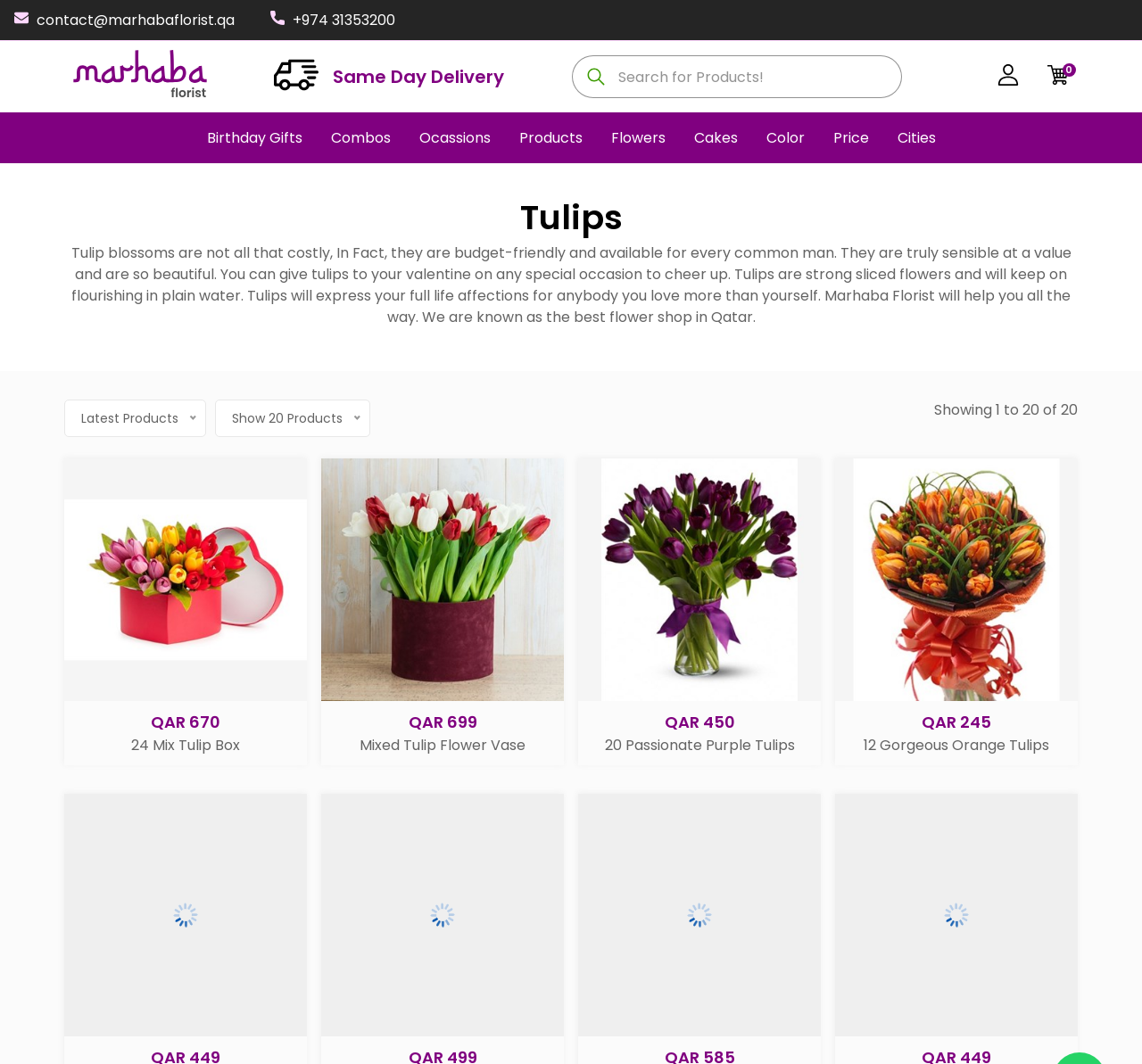Please find the bounding box coordinates for the clickable element needed to perform this instruction: "Search for products".

[0.501, 0.052, 0.79, 0.092]